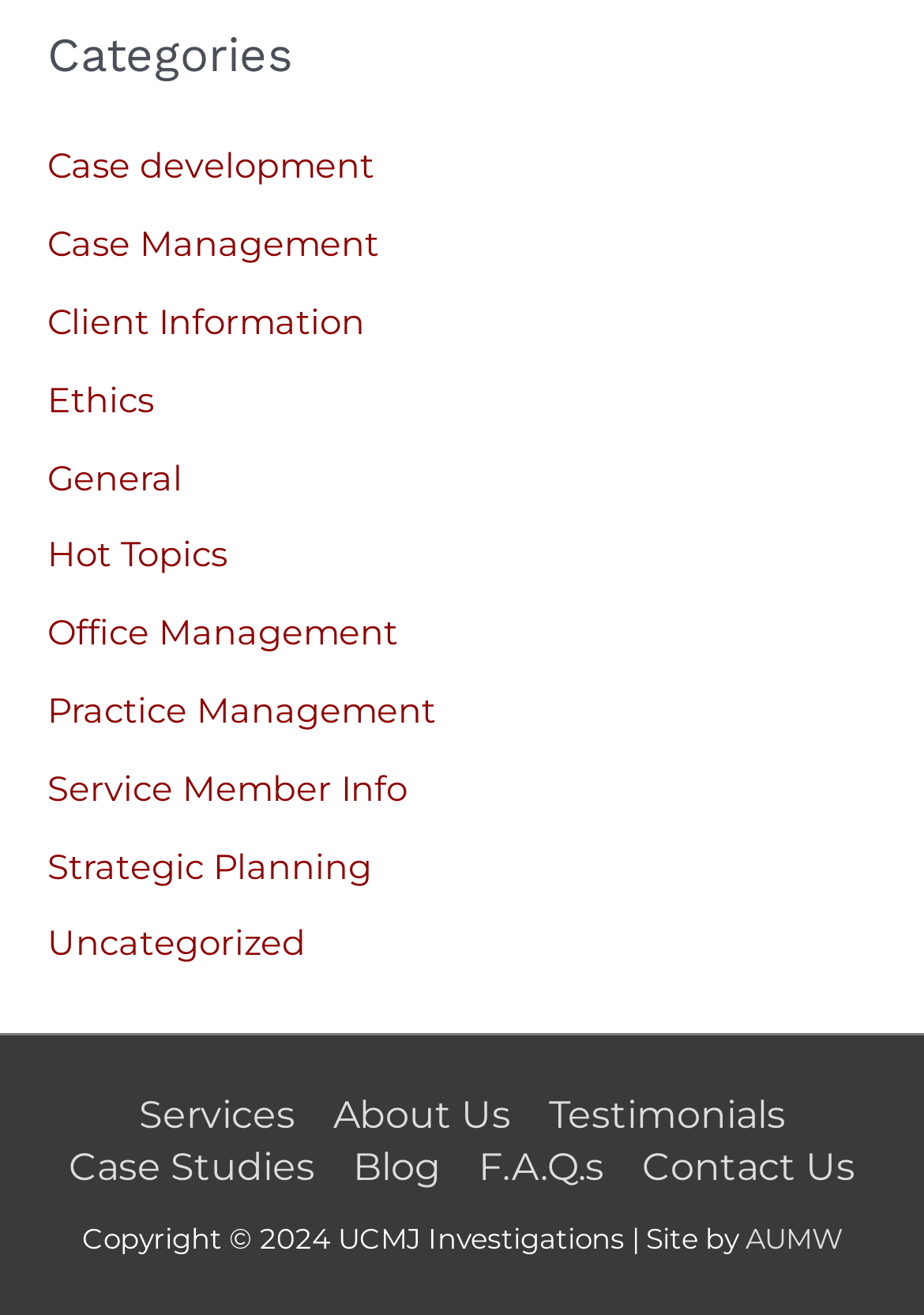Point out the bounding box coordinates of the section to click in order to follow this instruction: "Contact Us".

[0.674, 0.87, 0.946, 0.904]